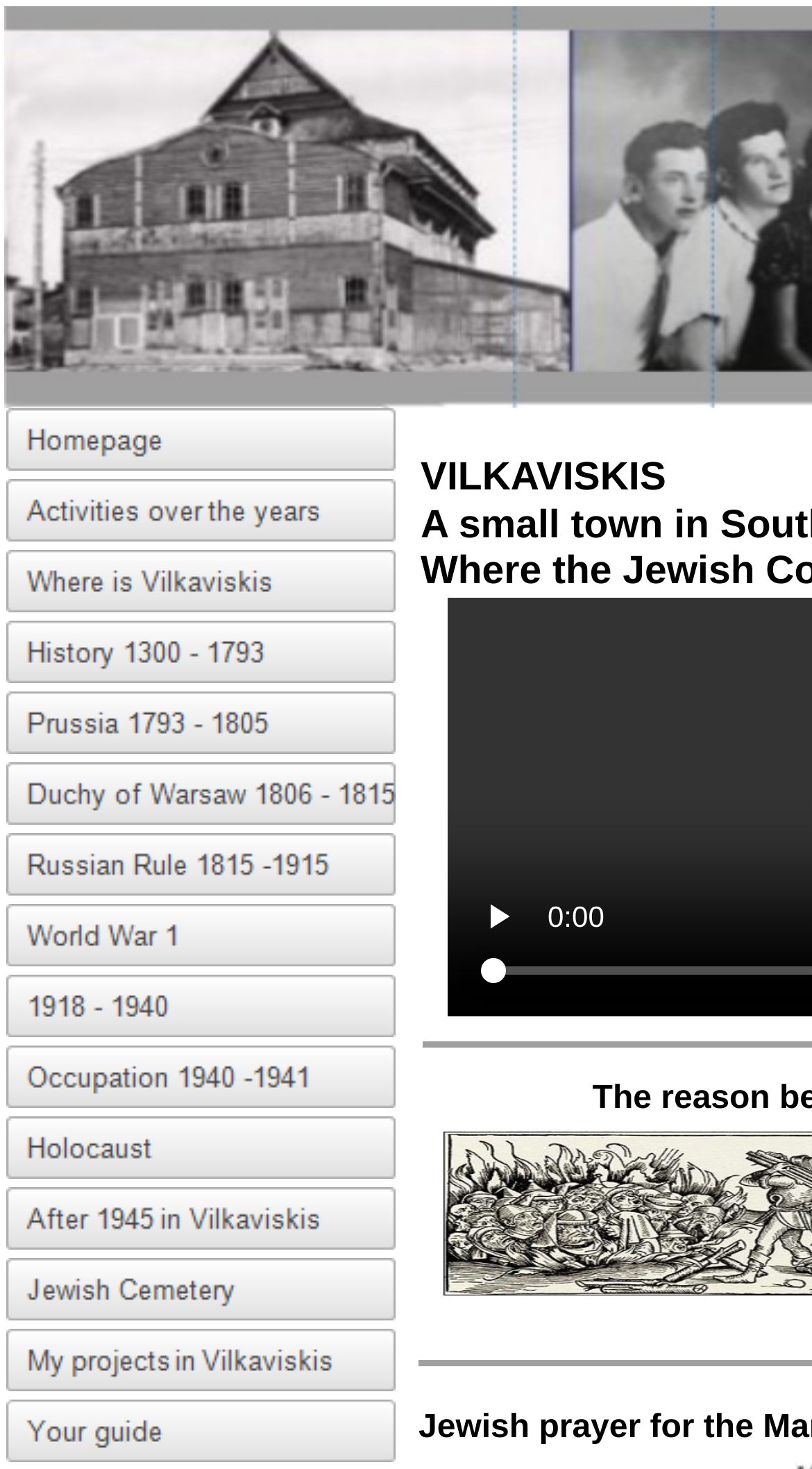How many images are on this webpage?
Identify the answer in the screenshot and reply with a single word or phrase.

20